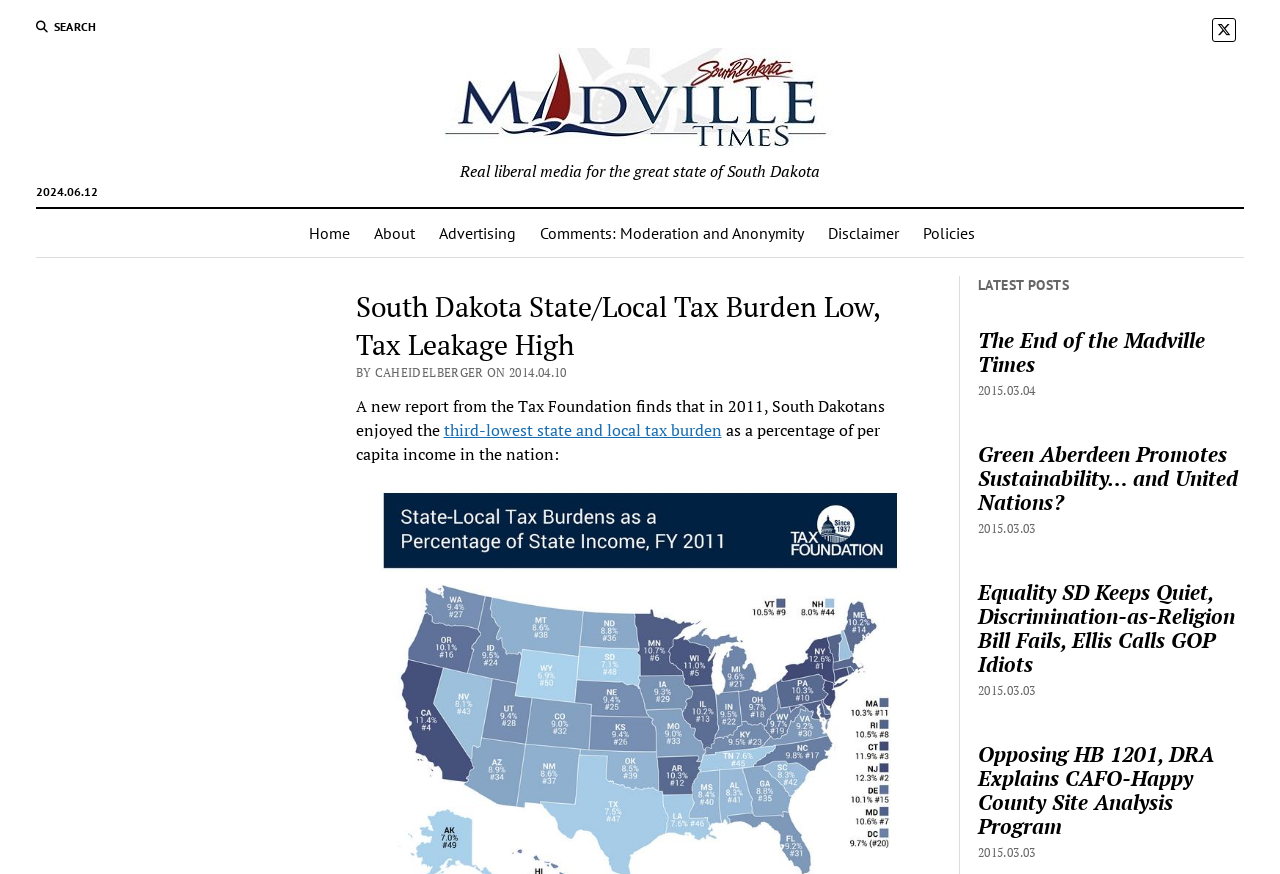Locate the bounding box coordinates of the area you need to click to fulfill this instruction: 'Read the article about South Dakota State/Local Tax Burden'. The coordinates must be in the form of four float numbers ranging from 0 to 1: [left, top, right, bottom].

[0.278, 0.33, 0.722, 0.416]